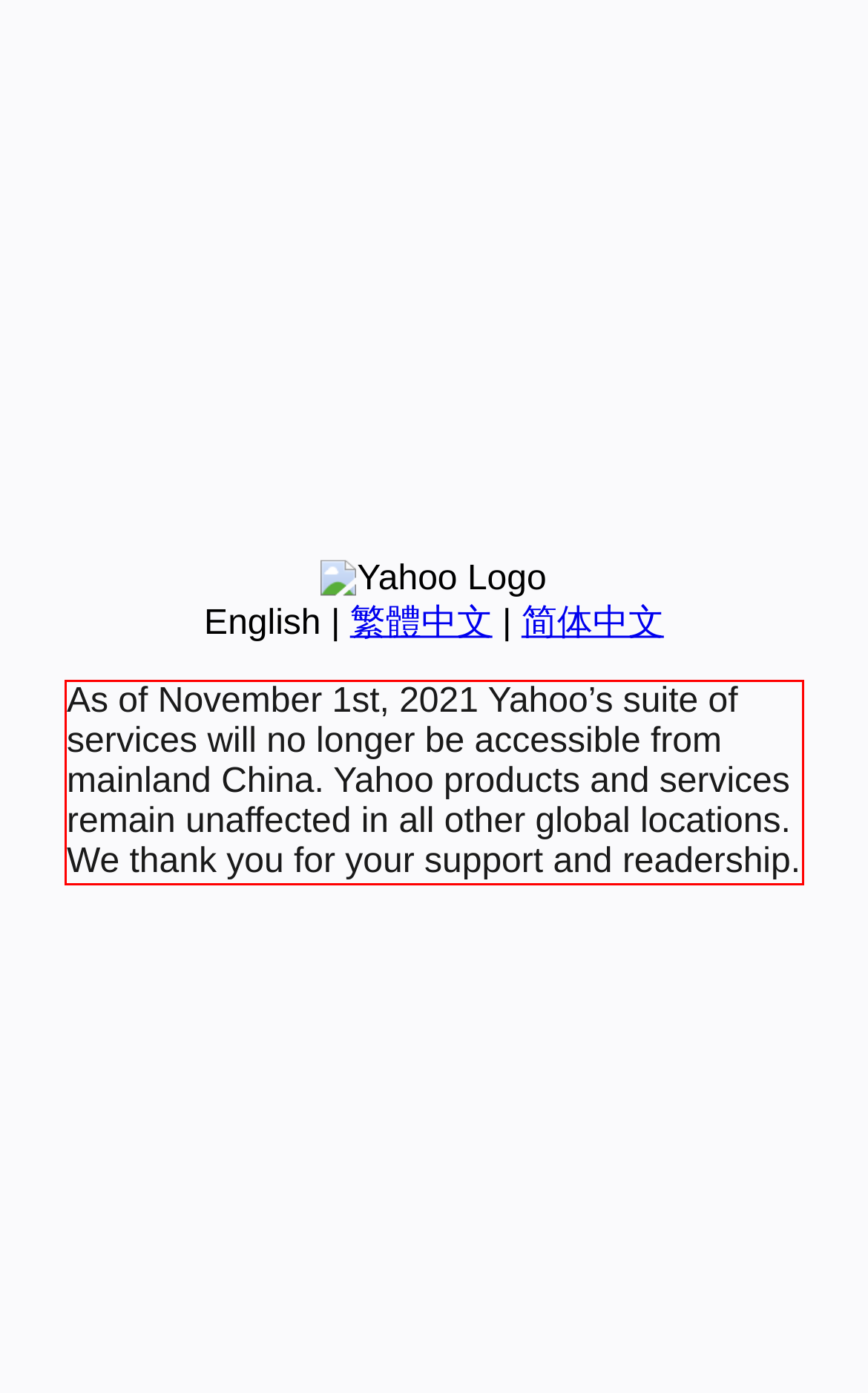Please examine the webpage screenshot containing a red bounding box and use OCR to recognize and output the text inside the red bounding box.

As of November 1st, 2021 Yahoo’s suite of services will no longer be accessible from mainland China. Yahoo products and services remain unaffected in all other global locations. We thank you for your support and readership.